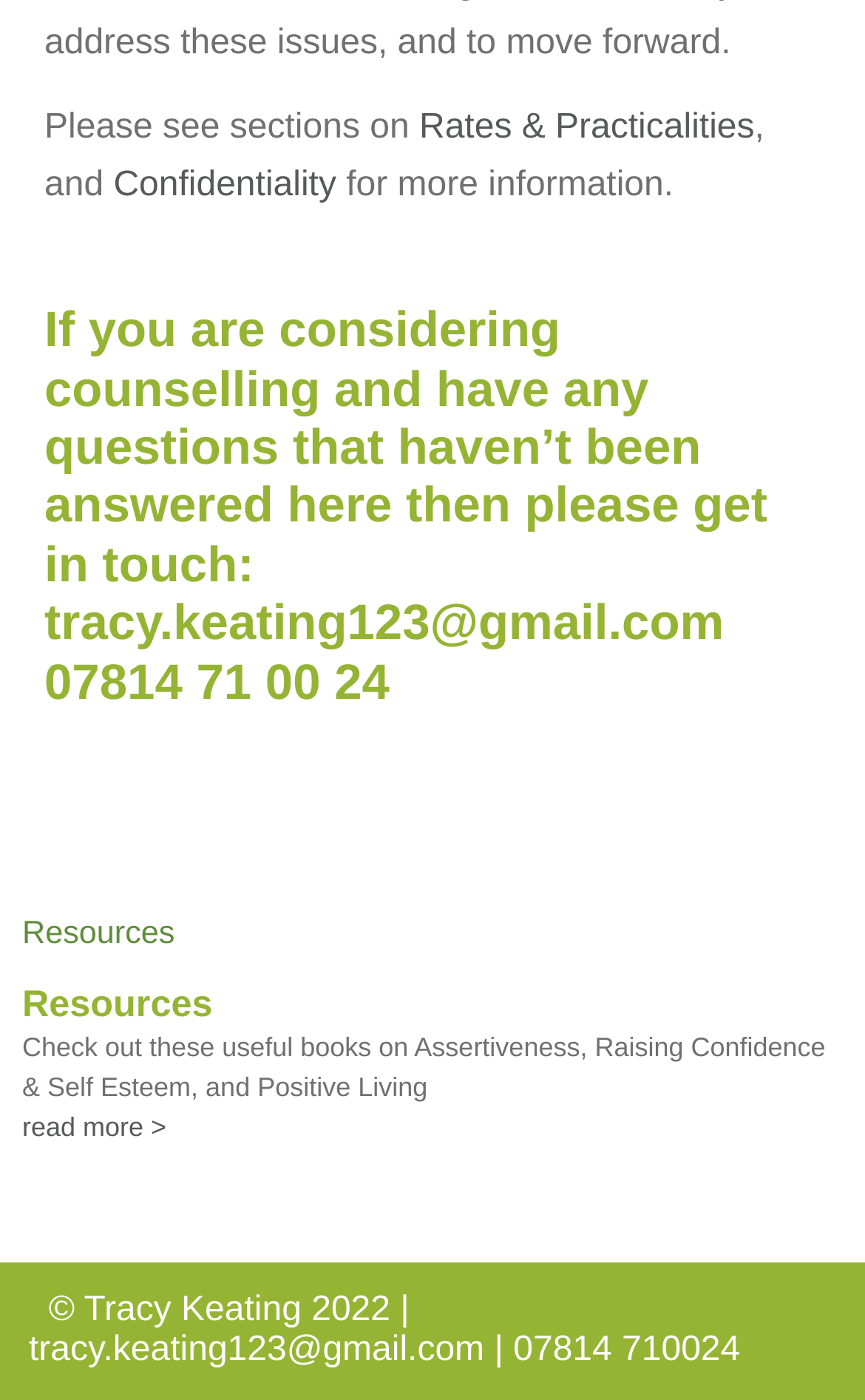Based on what you see in the screenshot, provide a thorough answer to this question: What is the topic of the resources section?

The resources section has a table with a row that mentions 'Check out these useful books on Assertiveness, Raising Confidence & Self Esteem, and Positive Living' which indicates the topic of the resources section.